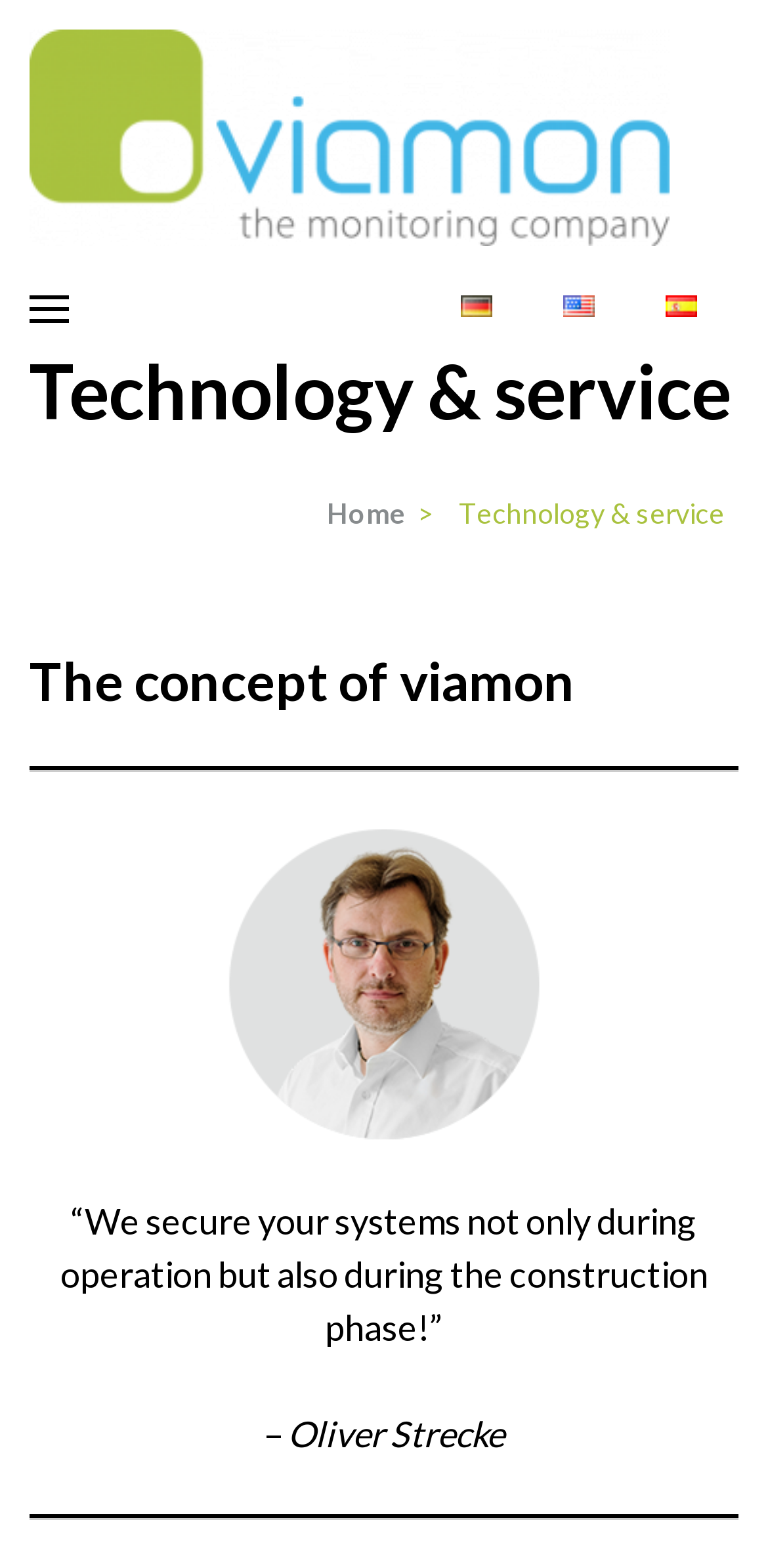What is the main heading displayed on the webpage? Please provide the text.

Technology & service